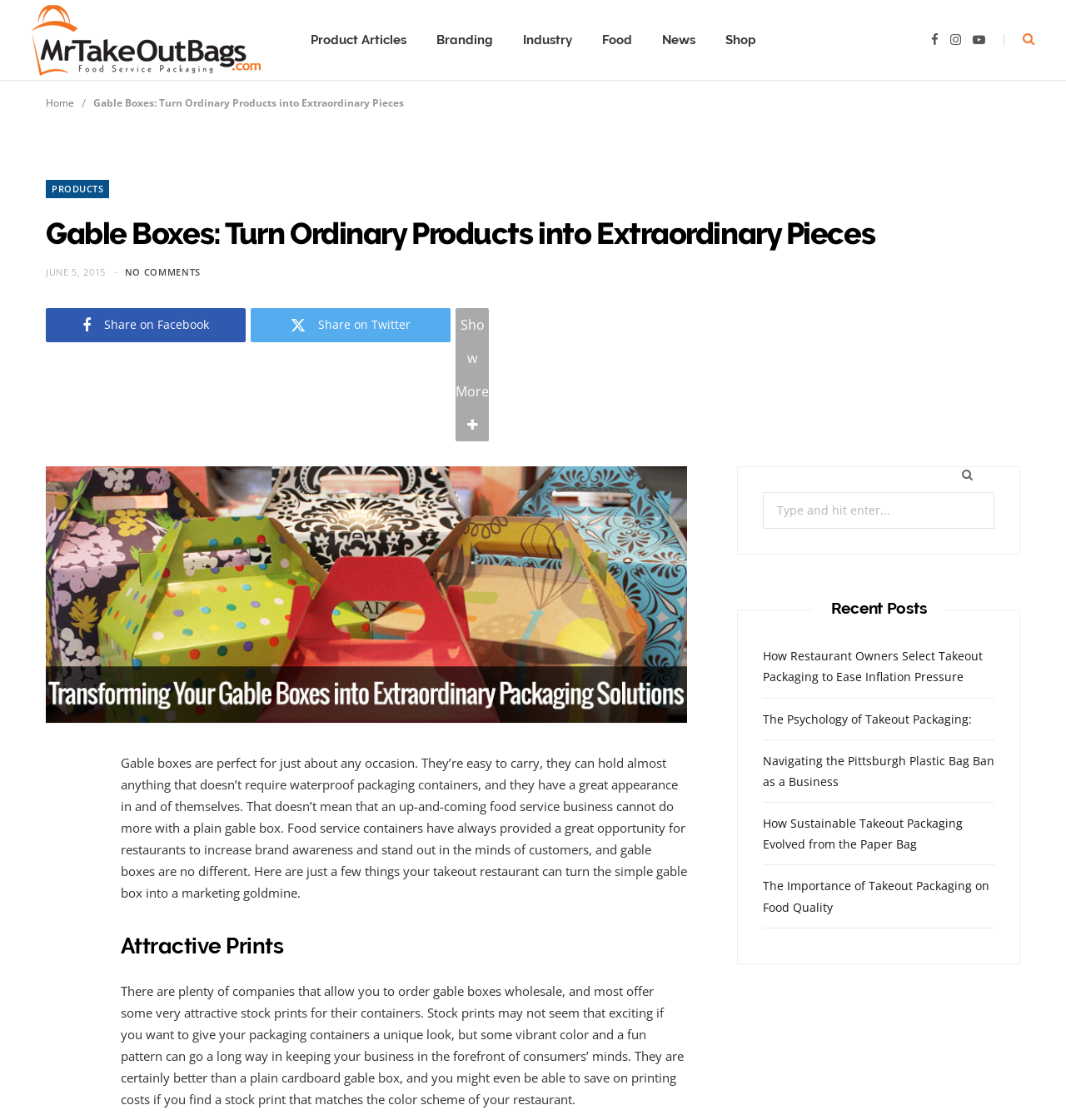Identify the bounding box coordinates for the region to click in order to carry out this instruction: "Read the article about transforming gable boxes". Provide the coordinates using four float numbers between 0 and 1, formatted as [left, top, right, bottom].

[0.043, 0.417, 0.645, 0.646]